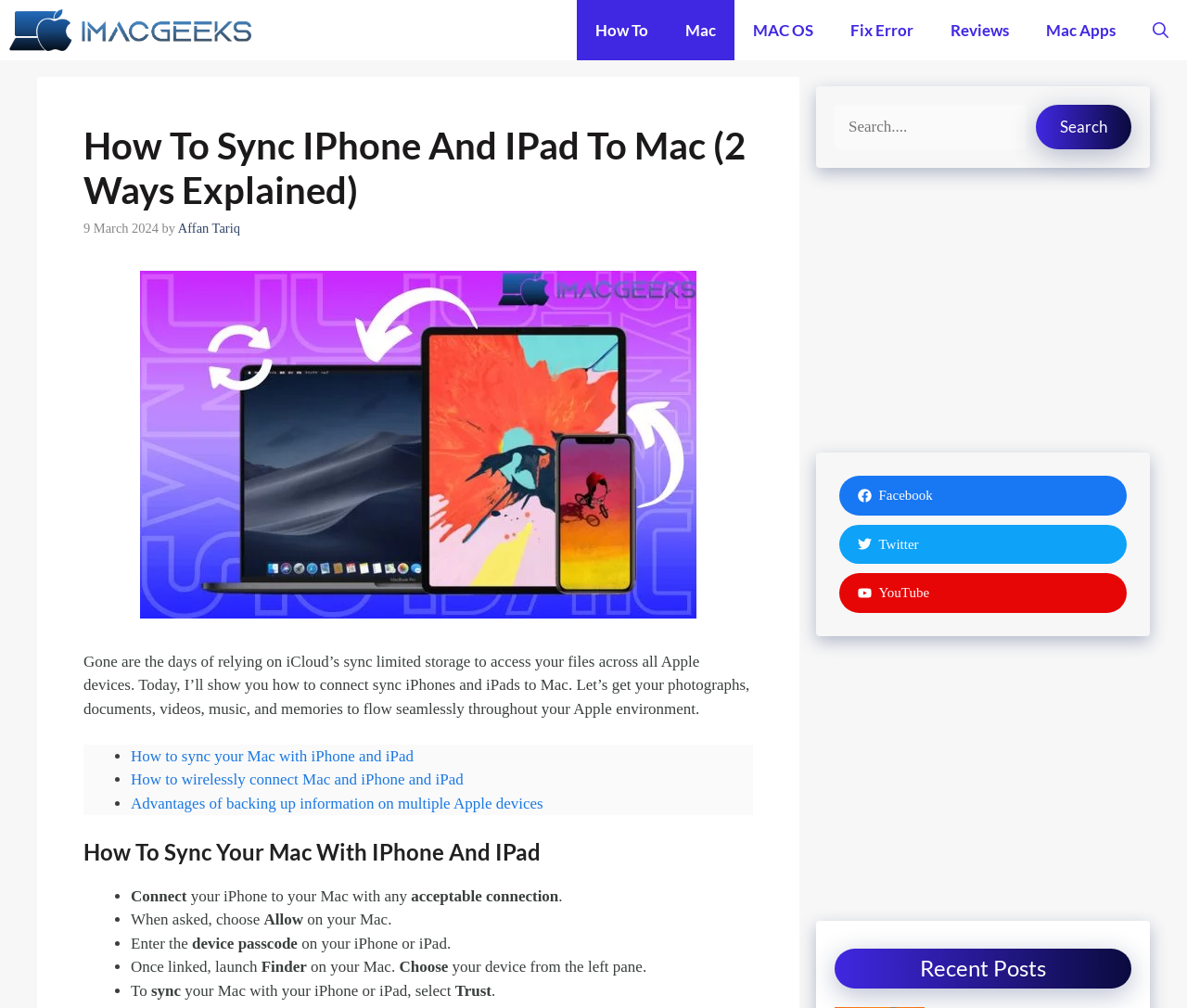Find the bounding box coordinates of the clickable area that will achieve the following instruction: "Open the 'How to sync iPhone and iPad to Mac' article".

[0.07, 0.122, 0.634, 0.211]